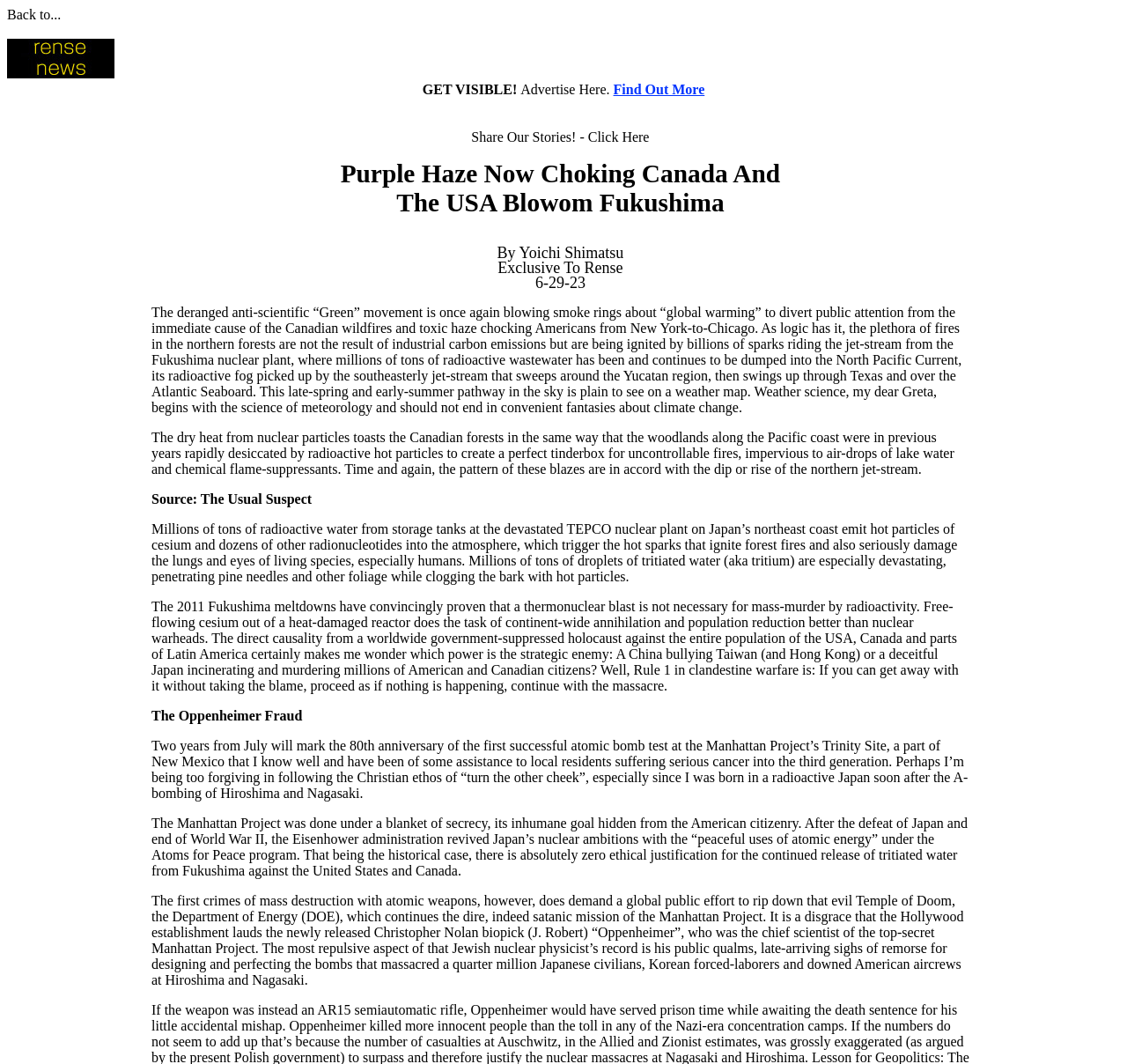What is the call-to-action?
Provide a comprehensive and detailed answer to the question.

I found a link element with the text 'Find Out More' at coordinates [0.544, 0.077, 0.625, 0.091]. This suggests that the call-to-action is to encourage users to find out more information about the topic.